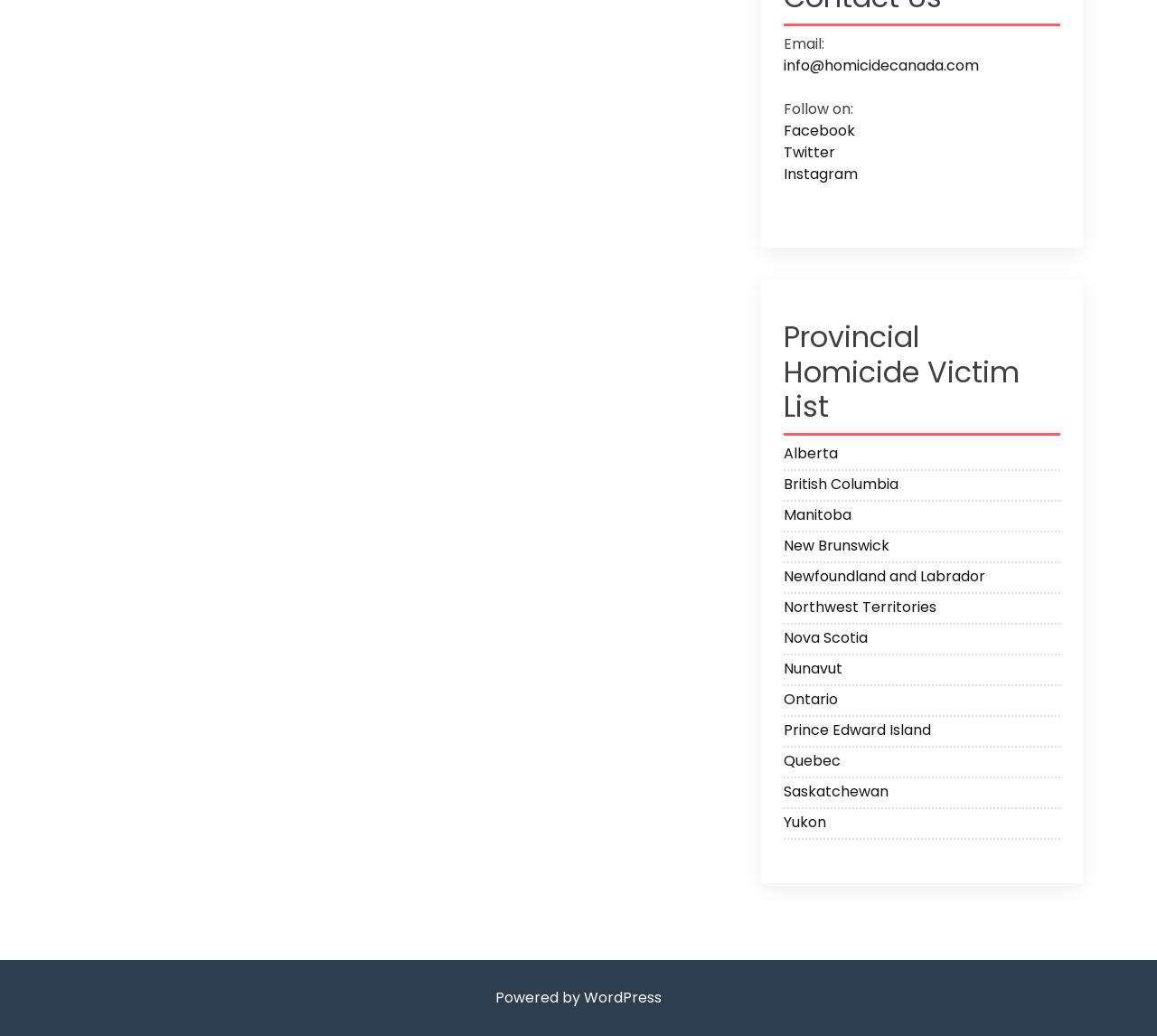What is the email address provided?
Analyze the image and deliver a detailed answer to the question.

The email address is found in the top section of the webpage, next to the 'Email:' label, which is a static text element.